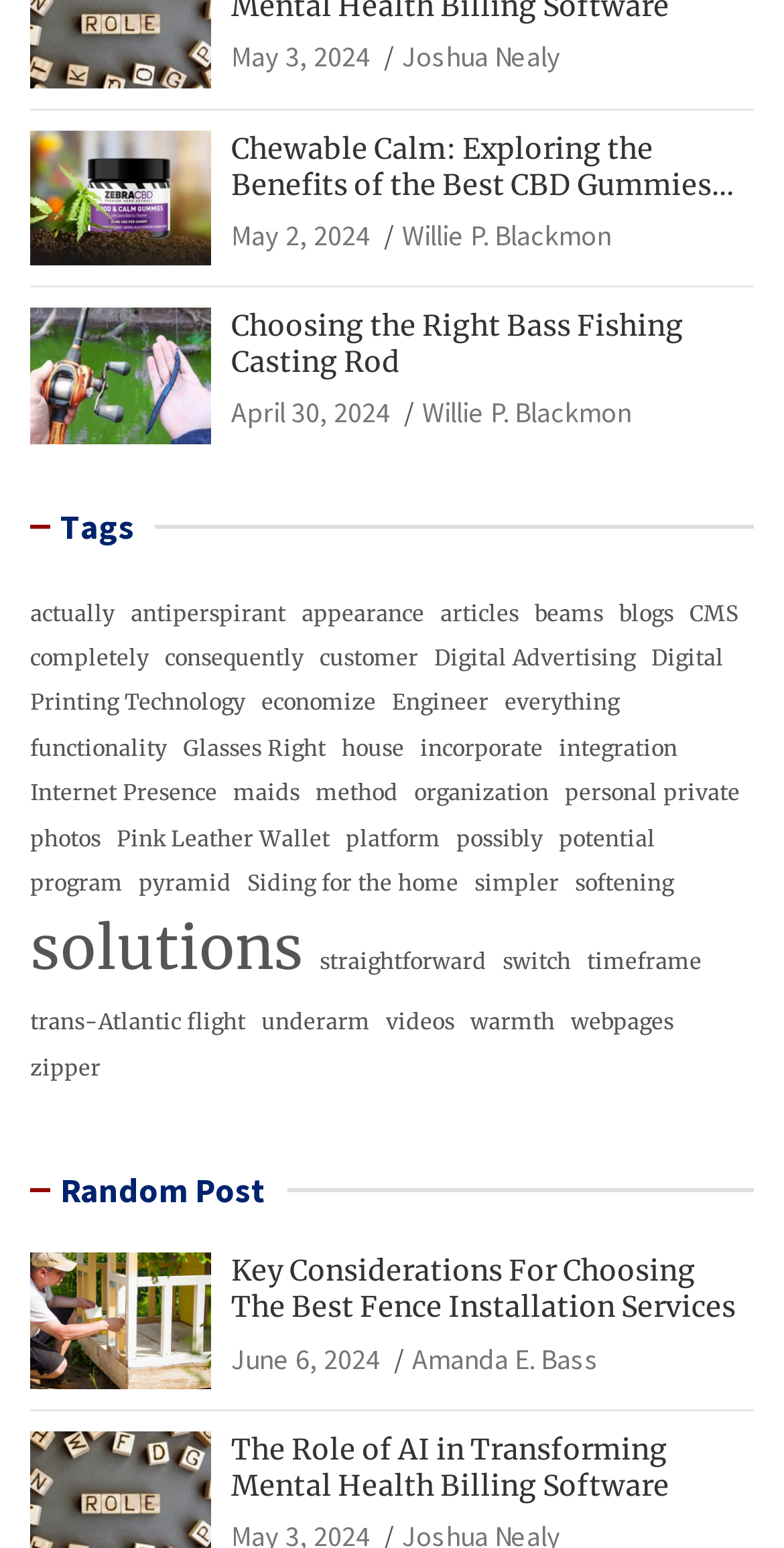What is the date of the first article?
Examine the screenshot and reply with a single word or phrase.

May 3, 2024